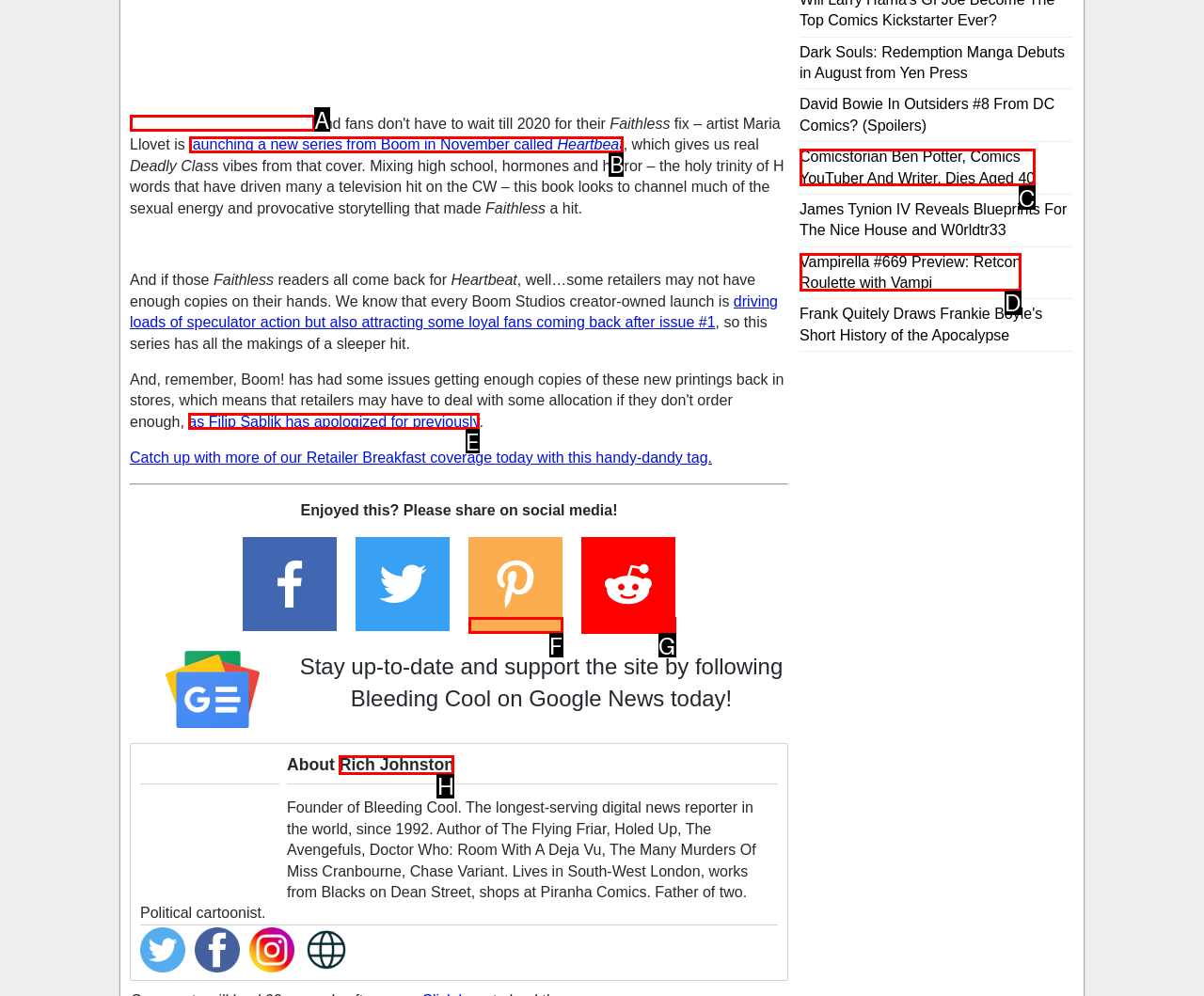Select the correct UI element to click for this task: Read more about Faithless Returns in 2020.
Answer using the letter from the provided options.

A